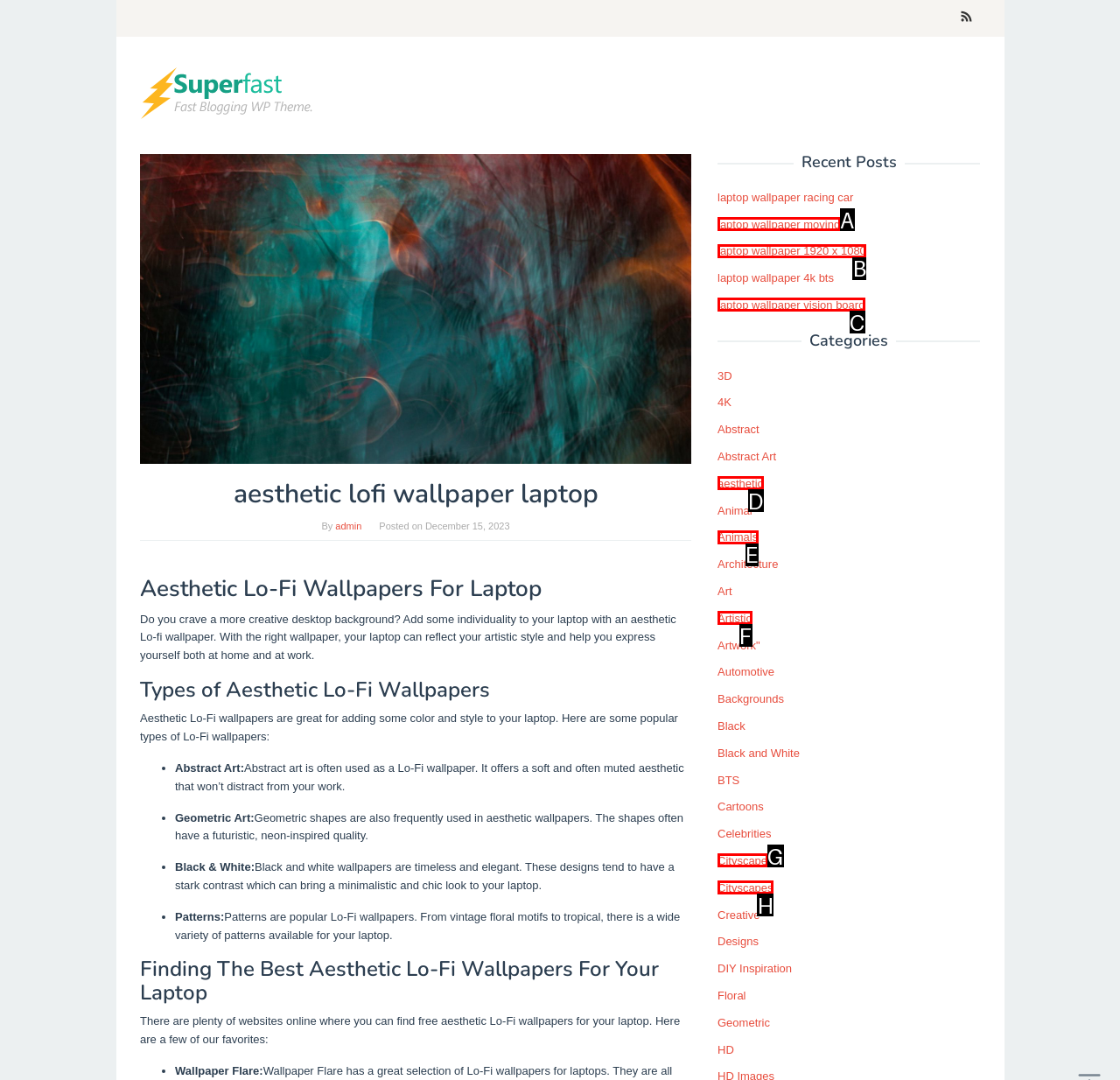From the given choices, indicate the option that best matches: Cityscapes
State the letter of the chosen option directly.

H